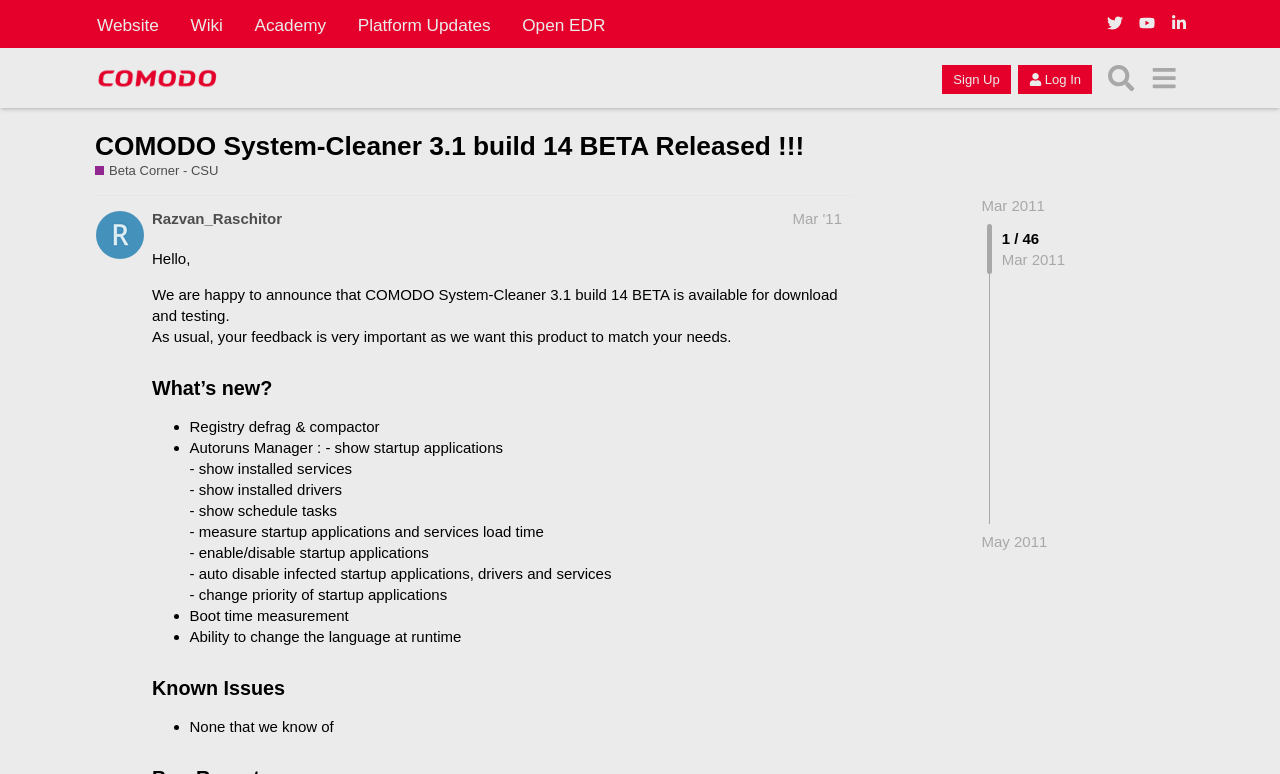Indicate the bounding box coordinates of the clickable region to achieve the following instruction: "Visit the MAPVI Project page."

None